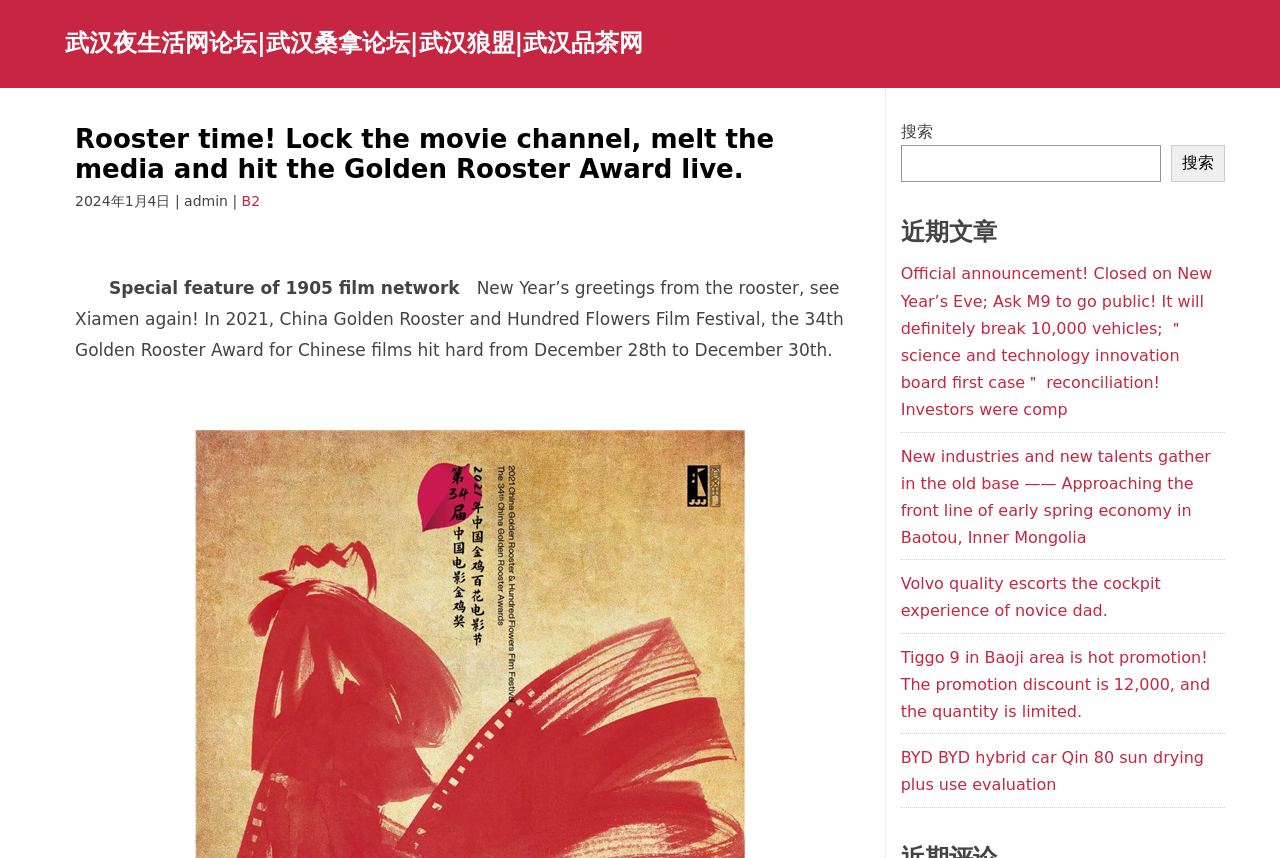Please find the bounding box coordinates of the element that needs to be clicked to perform the following instruction: "Click on the link to BYD BYD hybrid car Qin 80 sun drying plus use evaluation". The bounding box coordinates should be four float numbers between 0 and 1, represented as [left, top, right, bottom].

[0.704, 0.872, 0.941, 0.926]